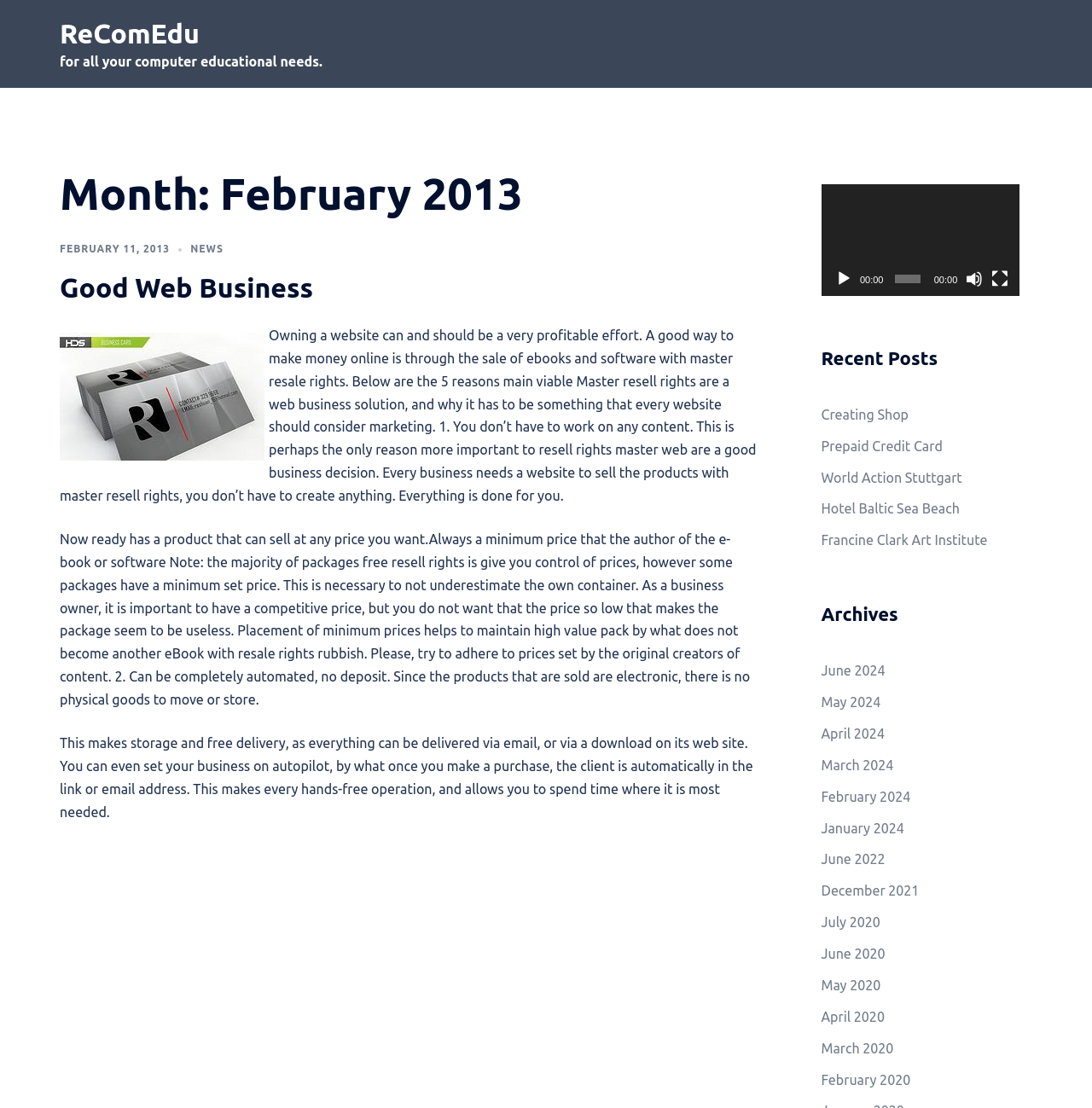Determine the bounding box coordinates of the target area to click to execute the following instruction: "Play the video."

[0.764, 0.244, 0.78, 0.259]